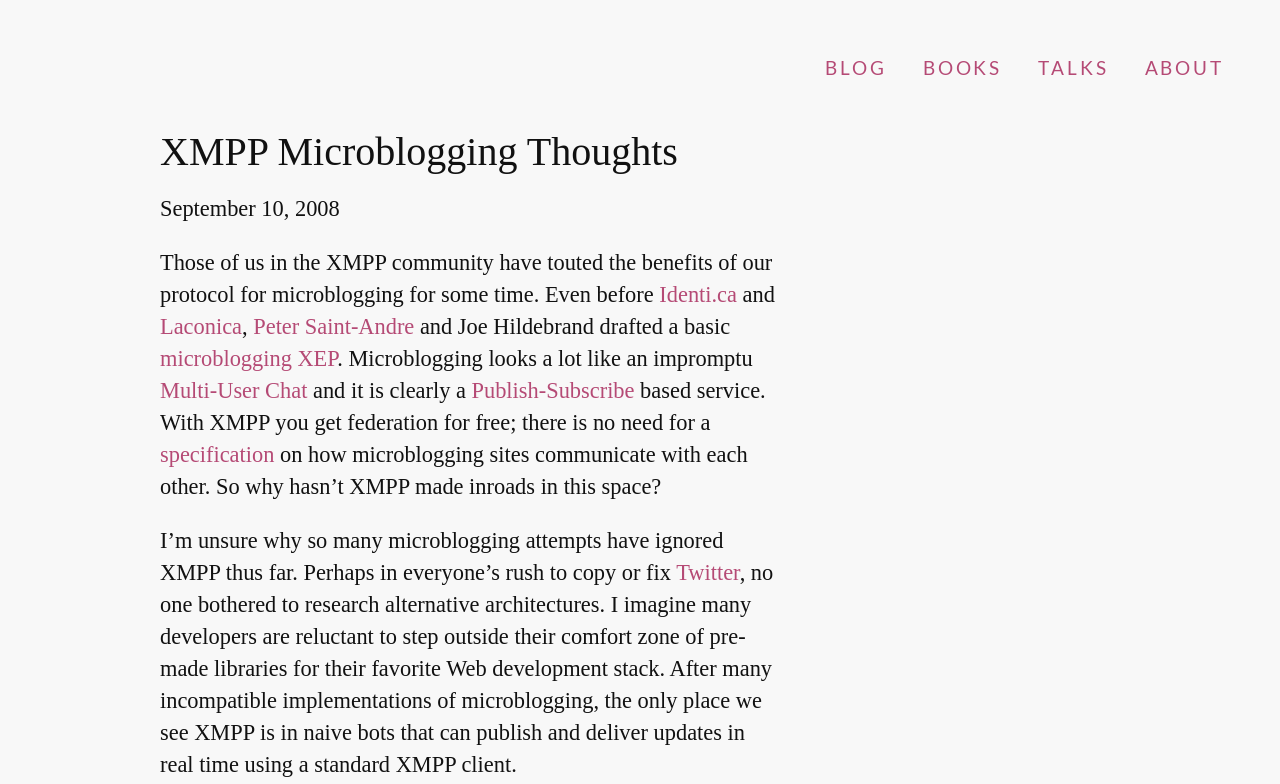Specify the bounding box coordinates for the region that must be clicked to perform the given instruction: "Check out the Twitter link".

[0.528, 0.715, 0.578, 0.747]